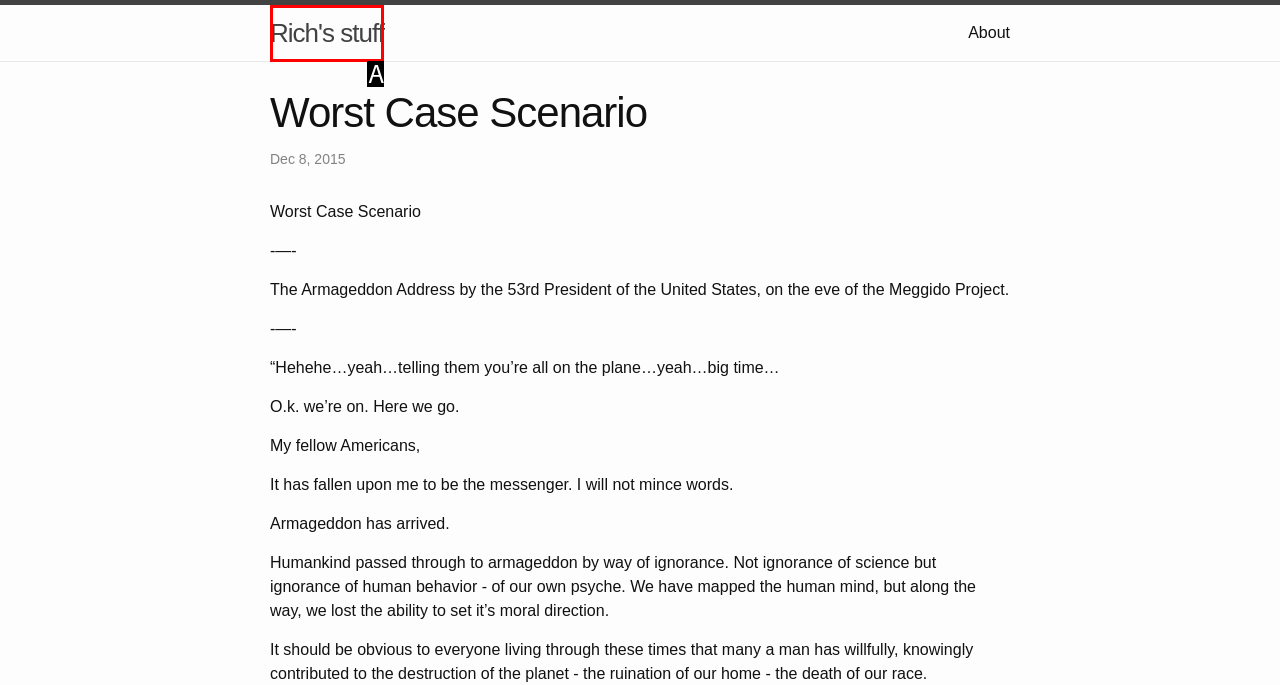Determine the HTML element that best matches this description: Pallet Rack Guide from the given choices. Respond with the corresponding letter.

None